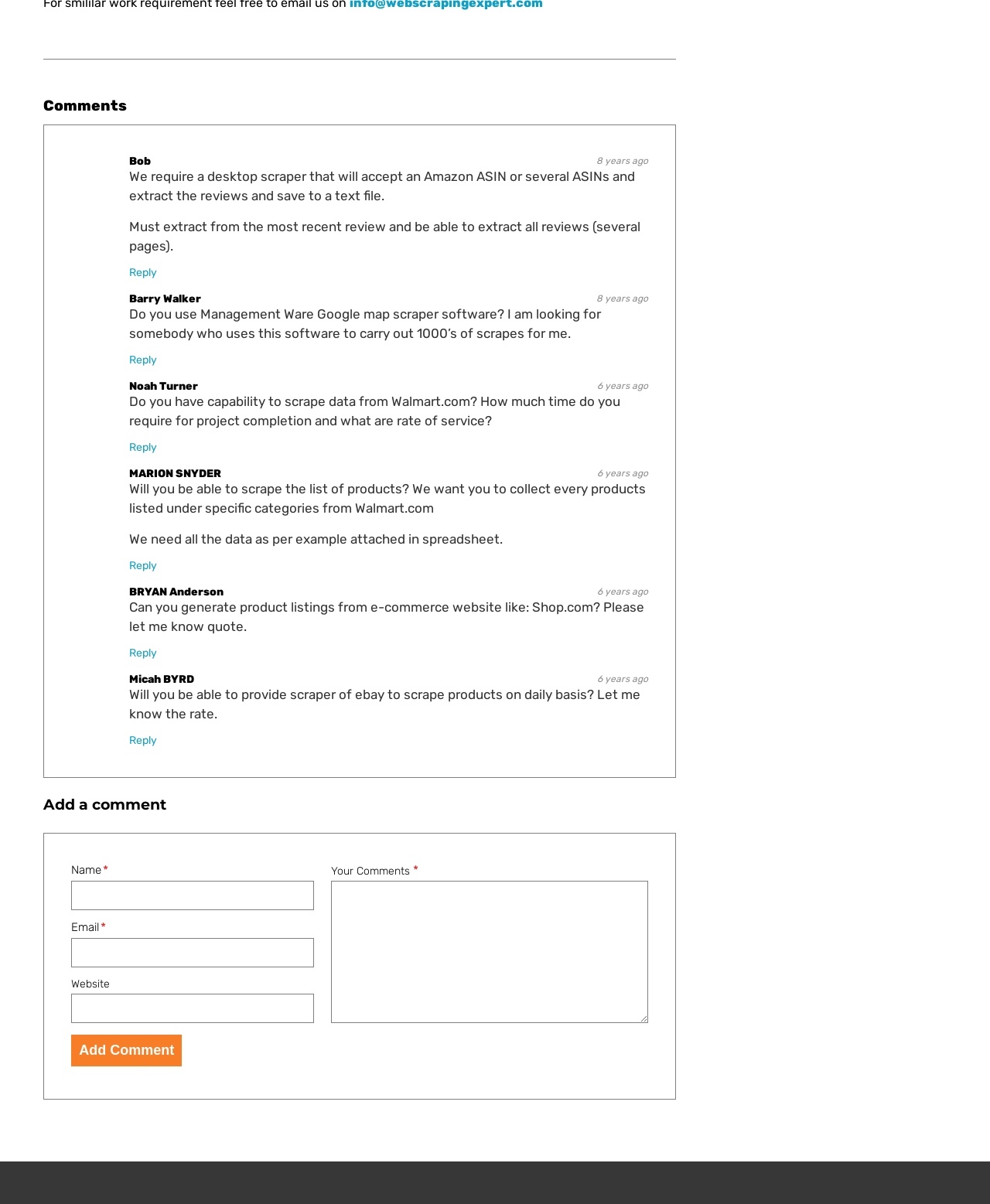Provide the bounding box coordinates in the format (top-left x, top-left y, bottom-right x, bottom-right y). All values are floating point numbers between 0 and 1. Determine the bounding box coordinate of the UI element described as: parent_node: Website name="url"

[0.072, 0.825, 0.317, 0.85]